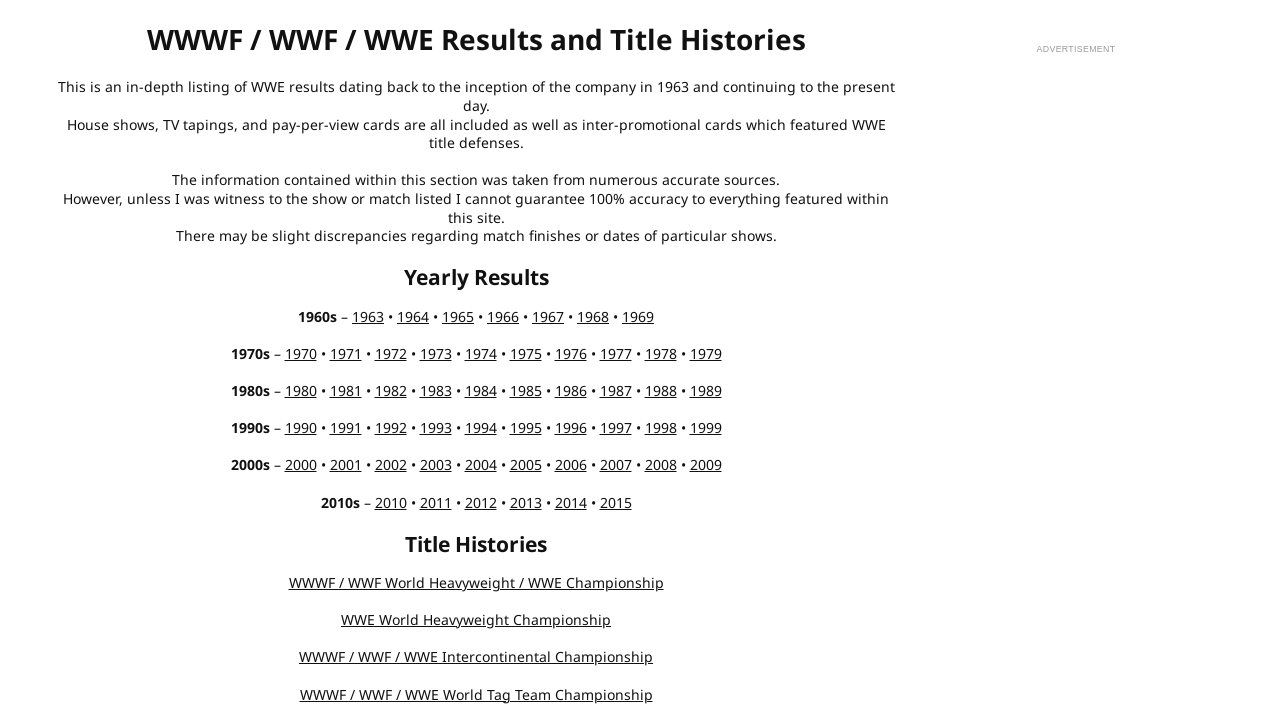Refer to the image and offer a detailed explanation in response to the question: What is the earliest year listed for WWE results?

The webpage lists WWE results from 1963 to the present day, and the earliest year listed is 1963, which is a link on the webpage.